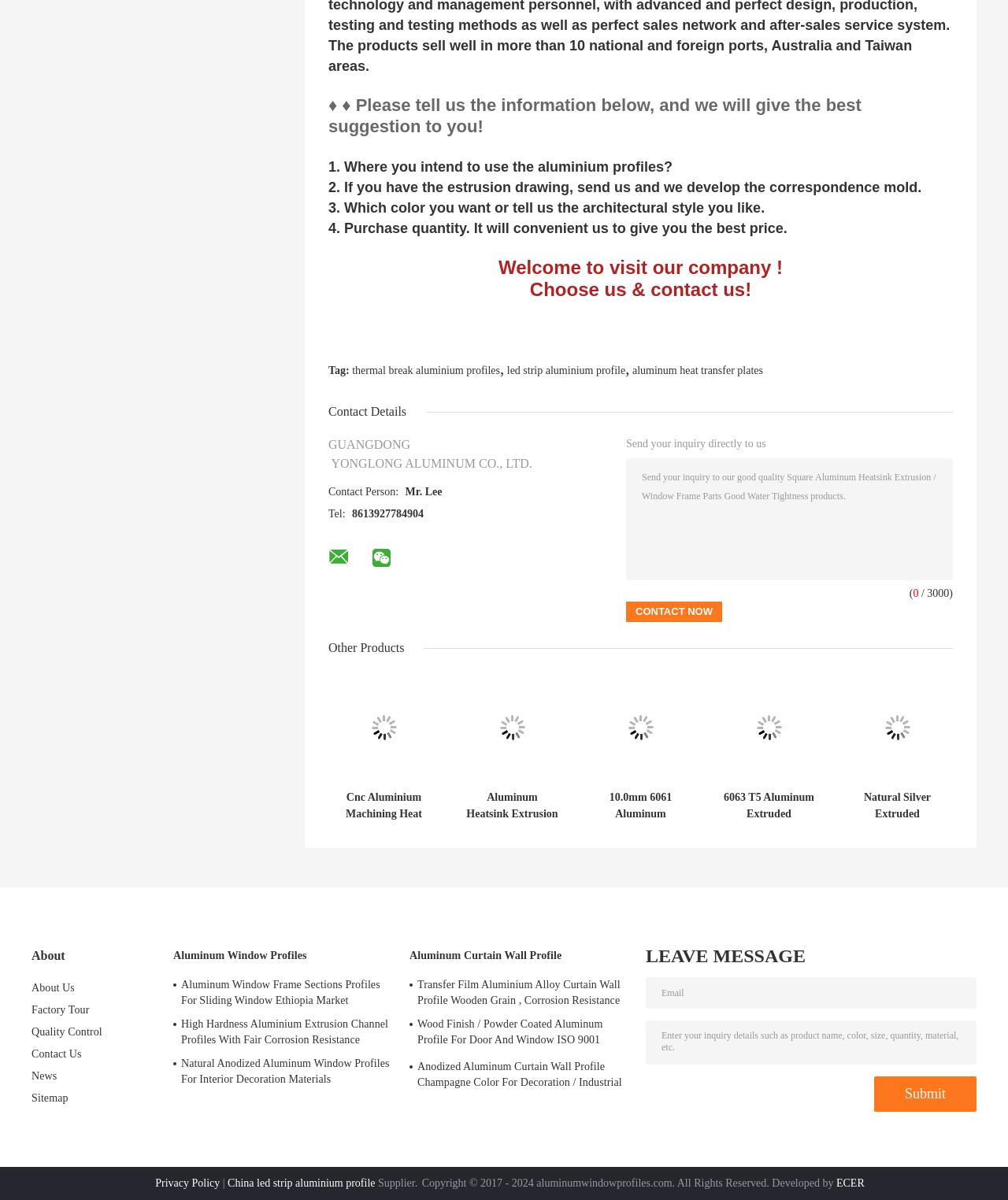From the element description: "thermal break aluminium profiles", extract the bounding box coordinates of the UI element. The coordinates should be expressed as four float numbers between 0 and 1, in the order [left, top, right, bottom].

[0.349, 0.304, 0.496, 0.314]